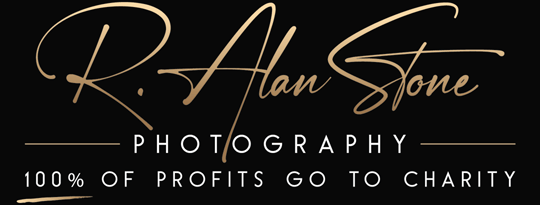What is written in bold, uppercase letters?
Using the information from the image, give a concise answer in one word or a short phrase.

PHOTOGRAPHY